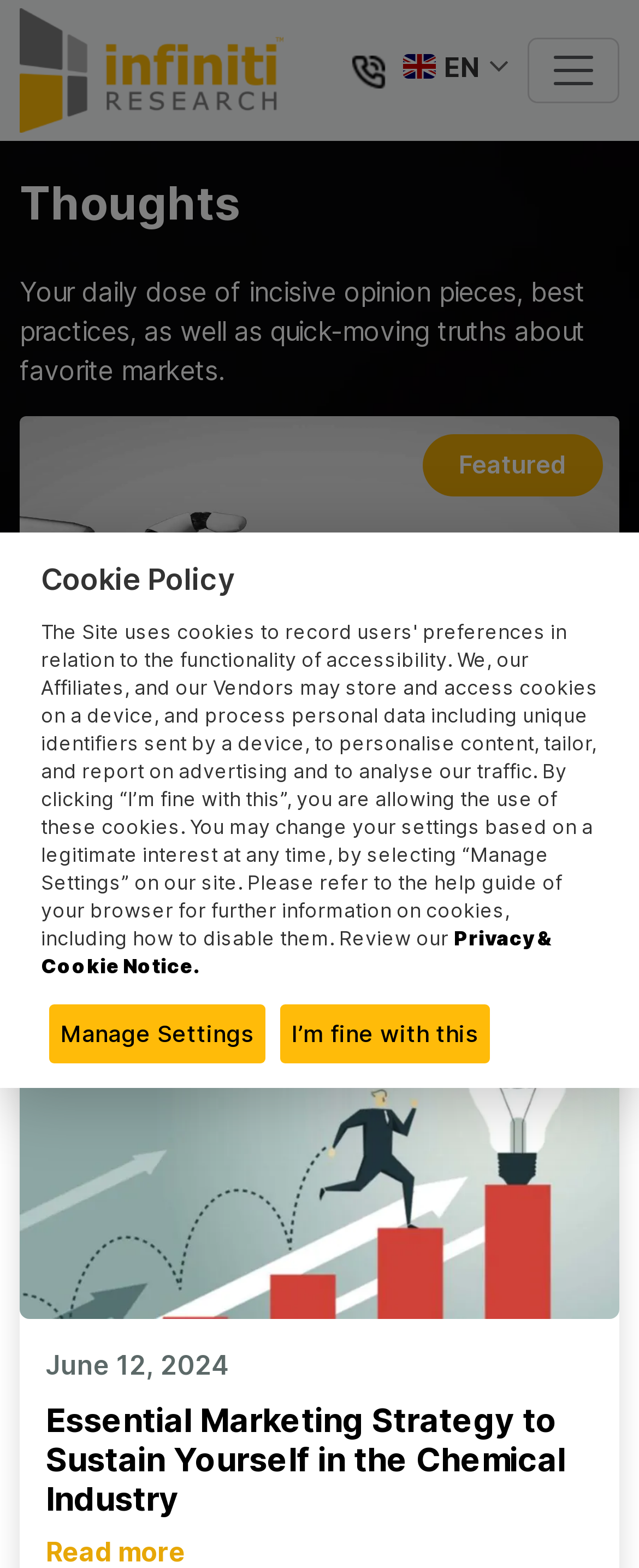Kindly determine the bounding box coordinates of the area that needs to be clicked to fulfill this instruction: "Contact us".

[0.546, 0.034, 0.608, 0.055]